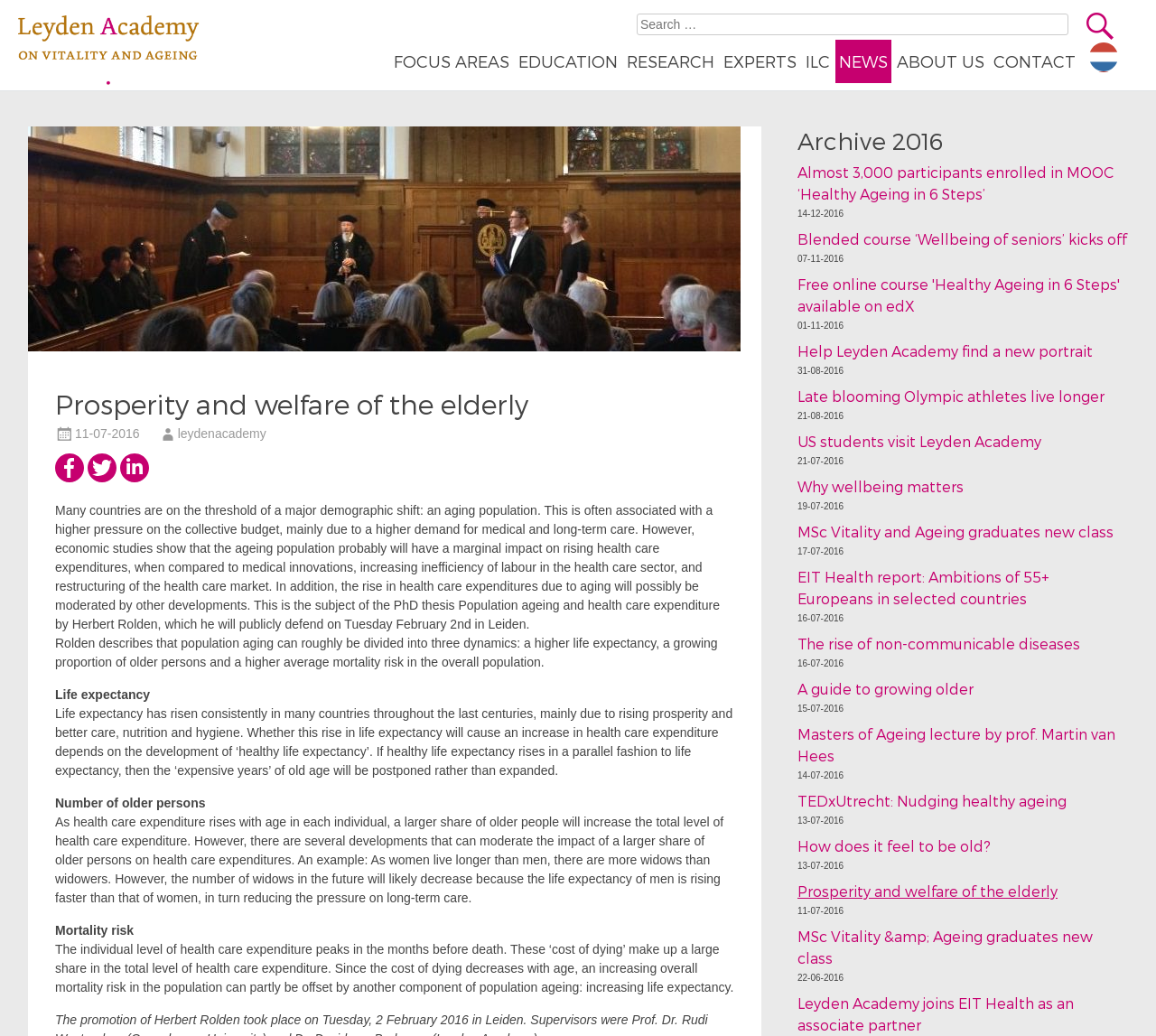Pinpoint the bounding box coordinates of the element to be clicked to execute the instruction: "Go to FOCUS AREAS".

[0.338, 0.038, 0.444, 0.08]